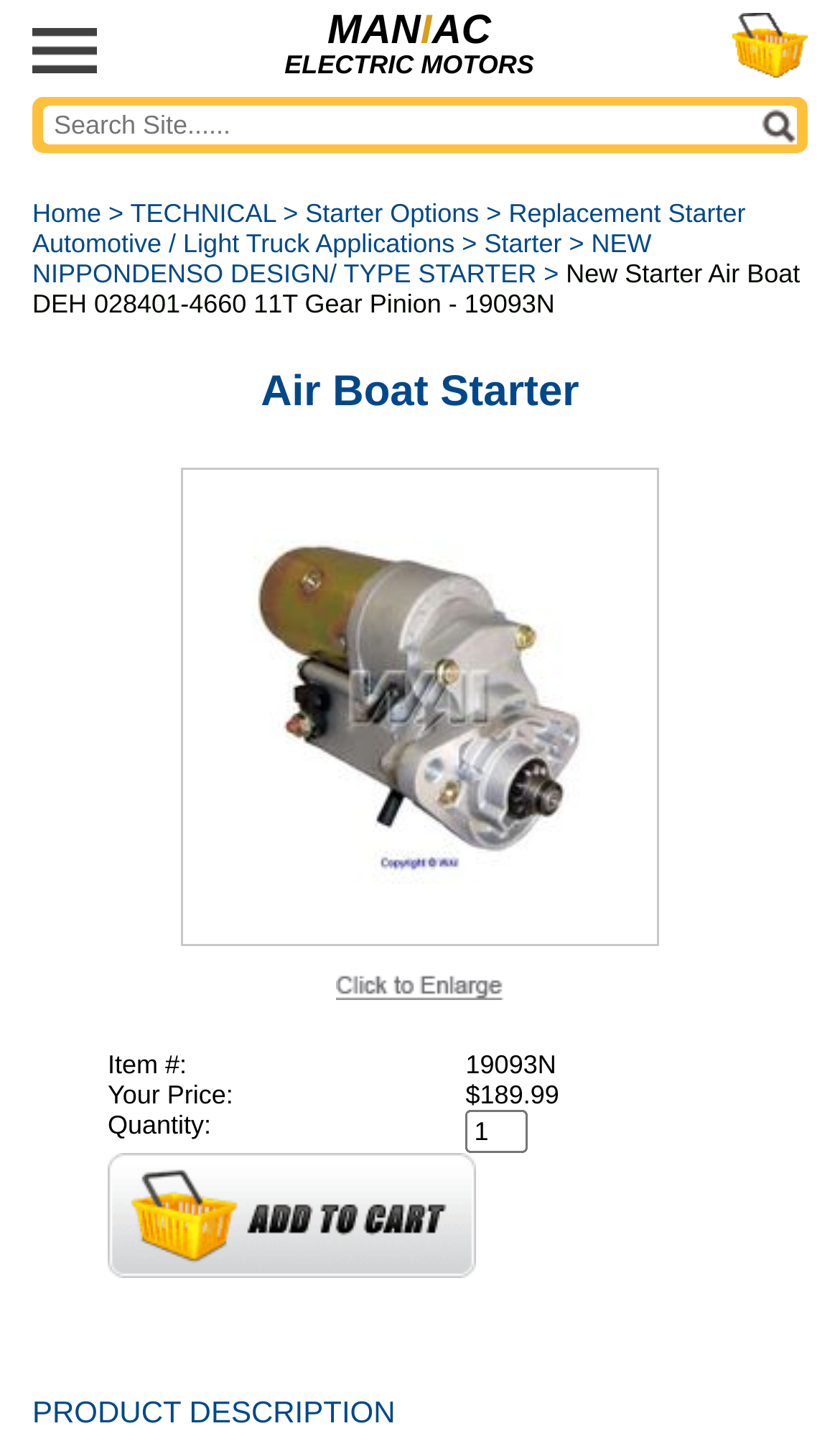Identify the bounding box coordinates of the specific part of the webpage to click to complete this instruction: "Go to the CART page".

[0.872, 0.009, 0.962, 0.054]